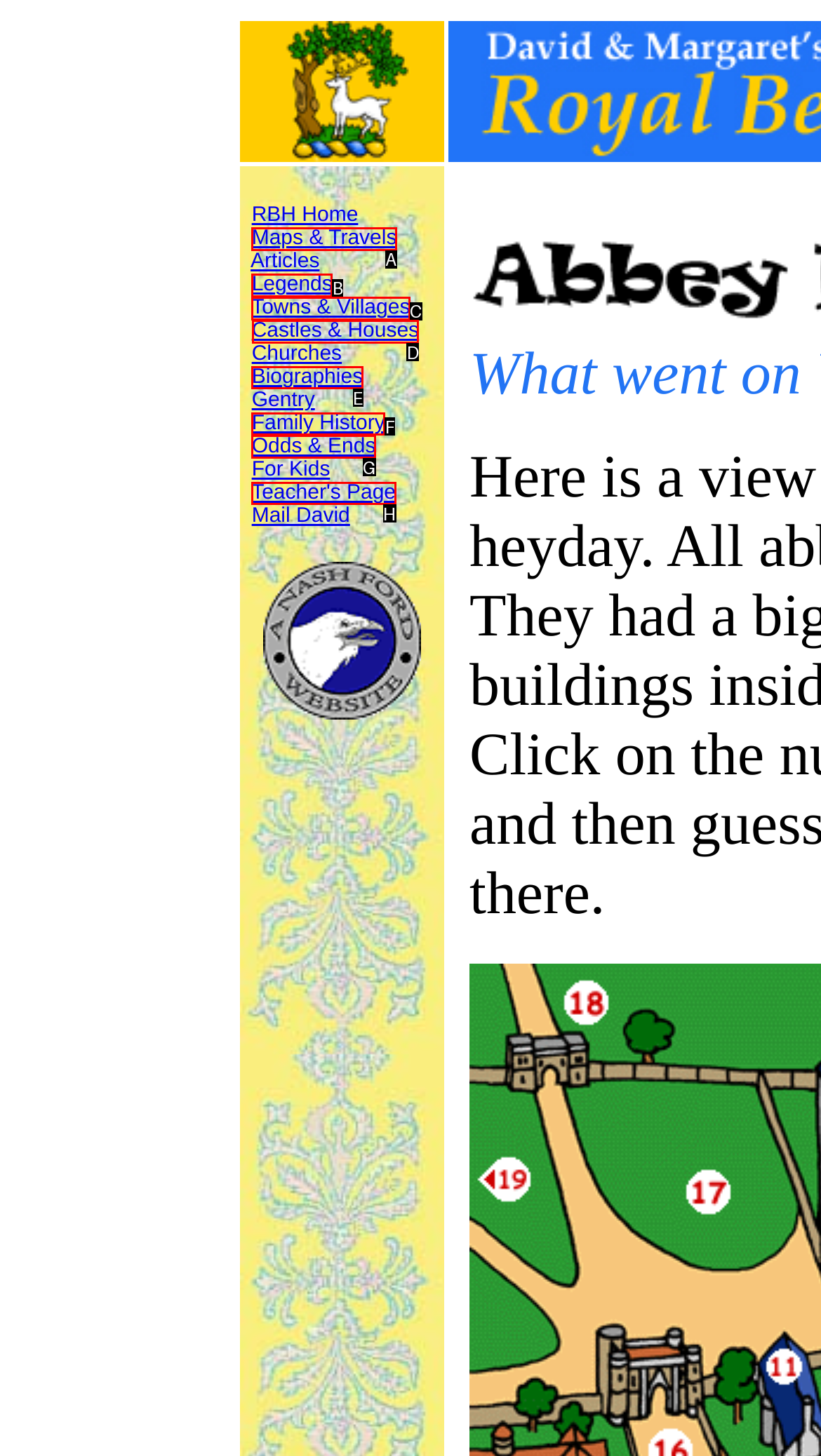Which UI element's letter should be clicked to achieve the task: Explore the 'Castles & Houses' section
Provide the letter of the correct choice directly.

D